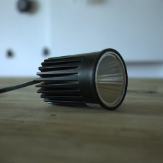What is the shape of the front of the light?
Carefully analyze the image and provide a thorough answer to the question.

The caption describes the front of the light as 'circular', which implies that it has a round shape.